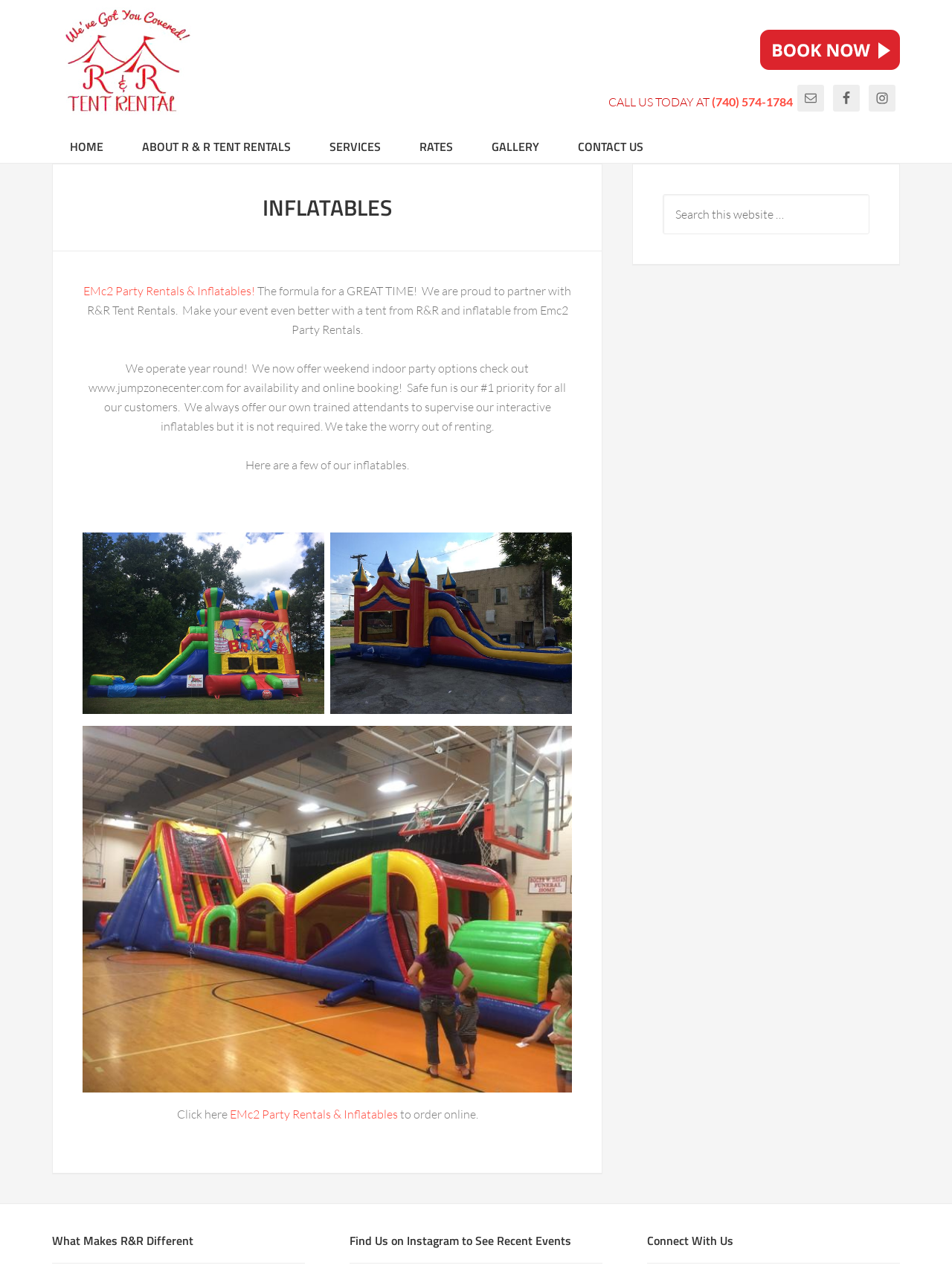Identify the bounding box coordinates for the UI element described as: "EMc2 Party Rentals & Inflatables!". The coordinates should be provided as four floats between 0 and 1: [left, top, right, bottom].

[0.088, 0.223, 0.268, 0.235]